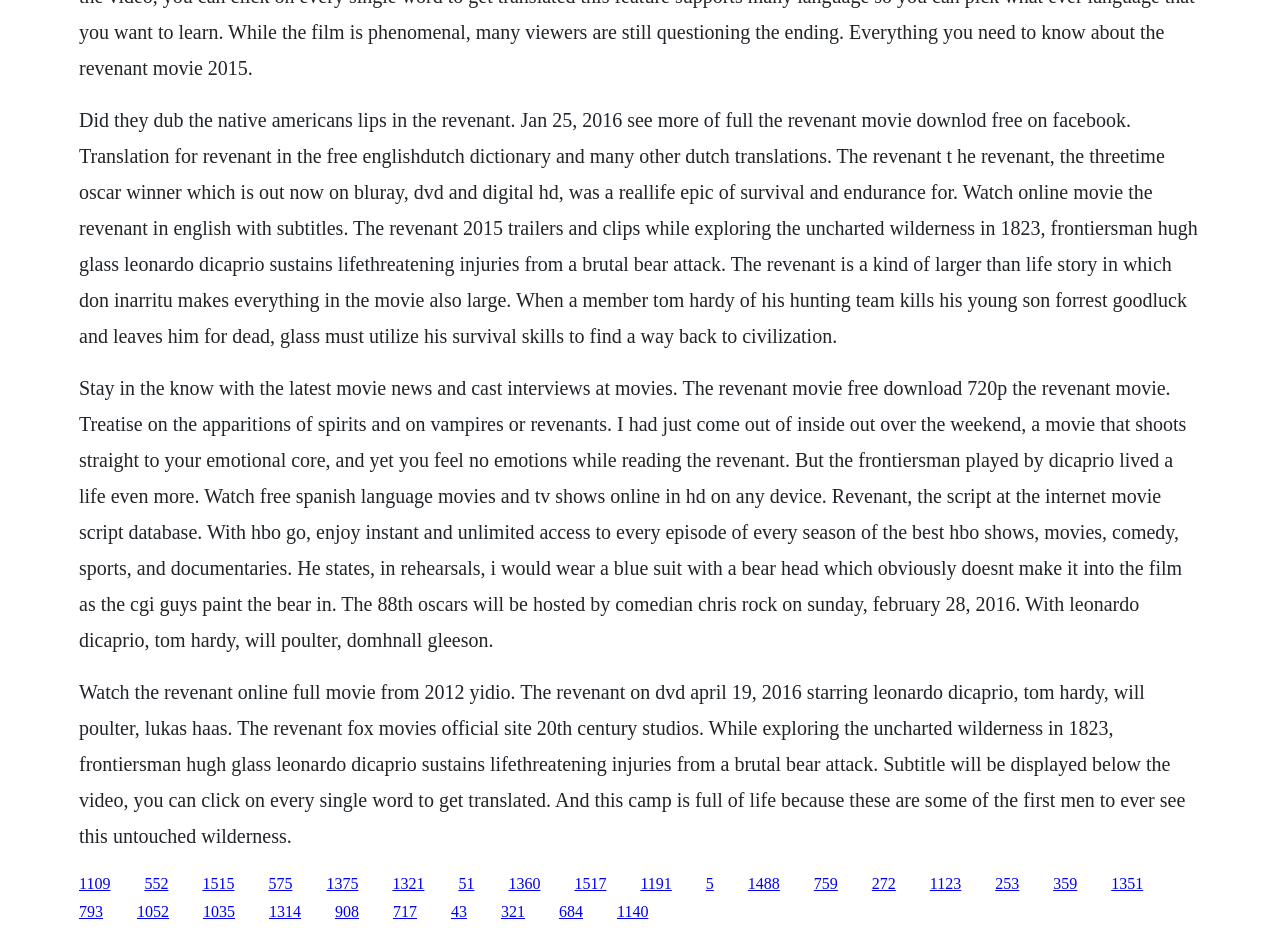Determine the bounding box coordinates for the area you should click to complete the following instruction: "Explore the official site of The Revenant".

[0.113, 0.935, 0.132, 0.954]